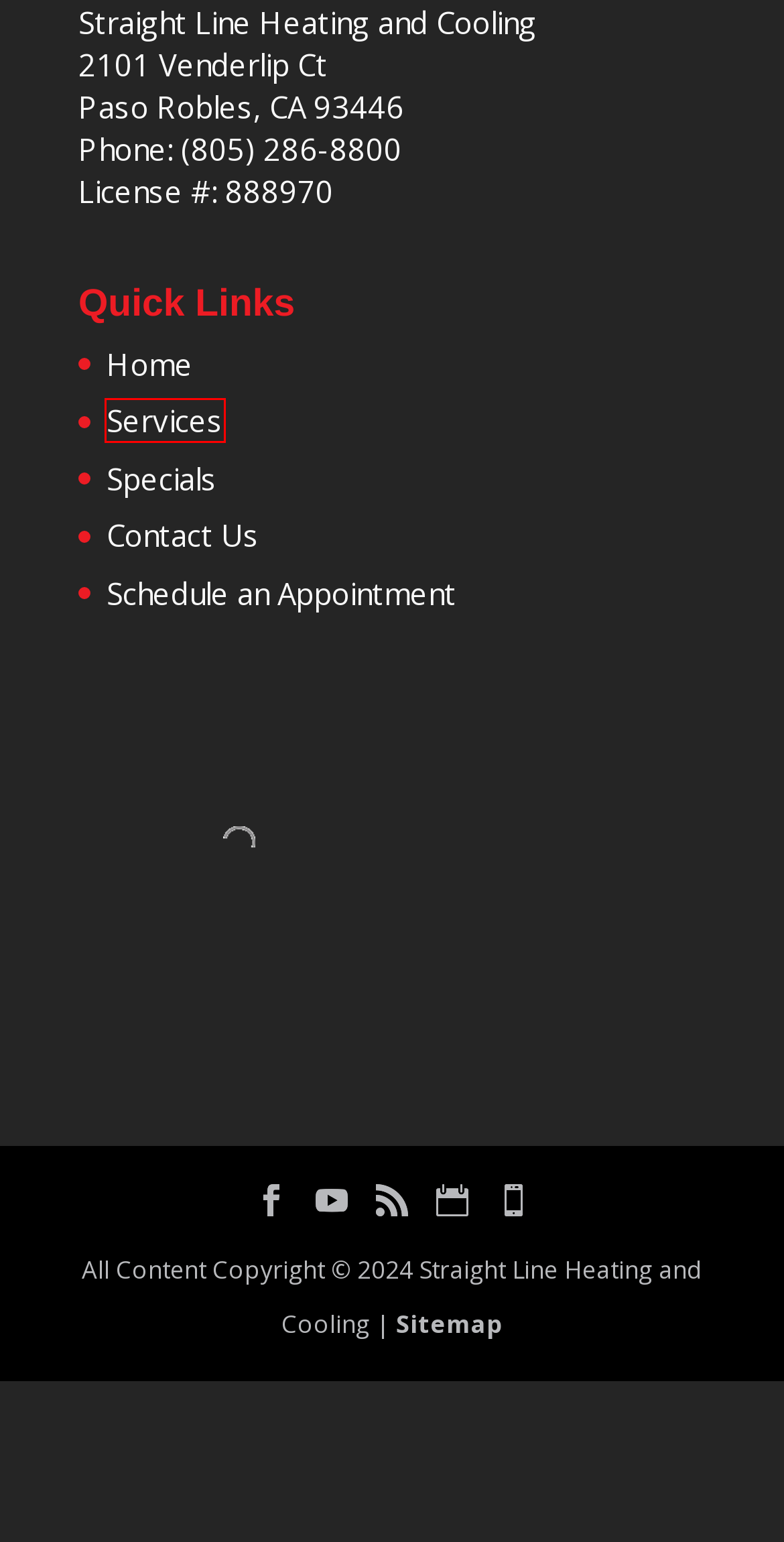You have a screenshot of a webpage with a red bounding box around a UI element. Determine which webpage description best matches the new webpage that results from clicking the element in the bounding box. Here are the candidates:
A. Schedule an Appointment
B. Sitemap
C. Straight Line Heating and Cooling
D. Services | Paso Robles, CA | Straight Line Heating and Cooling
E. Improve Your HVAC Efficiency with These 3 Top Tips
F. Specials | Paso Robles, CA | Straight Line Heating and Cooling
G. Contact Us | Paso Robles, CA | Straight Line Heating and Cooling
H. AC Repair and AC Installation | Paso Robles, CA | Straightline Heating and Cooling

D